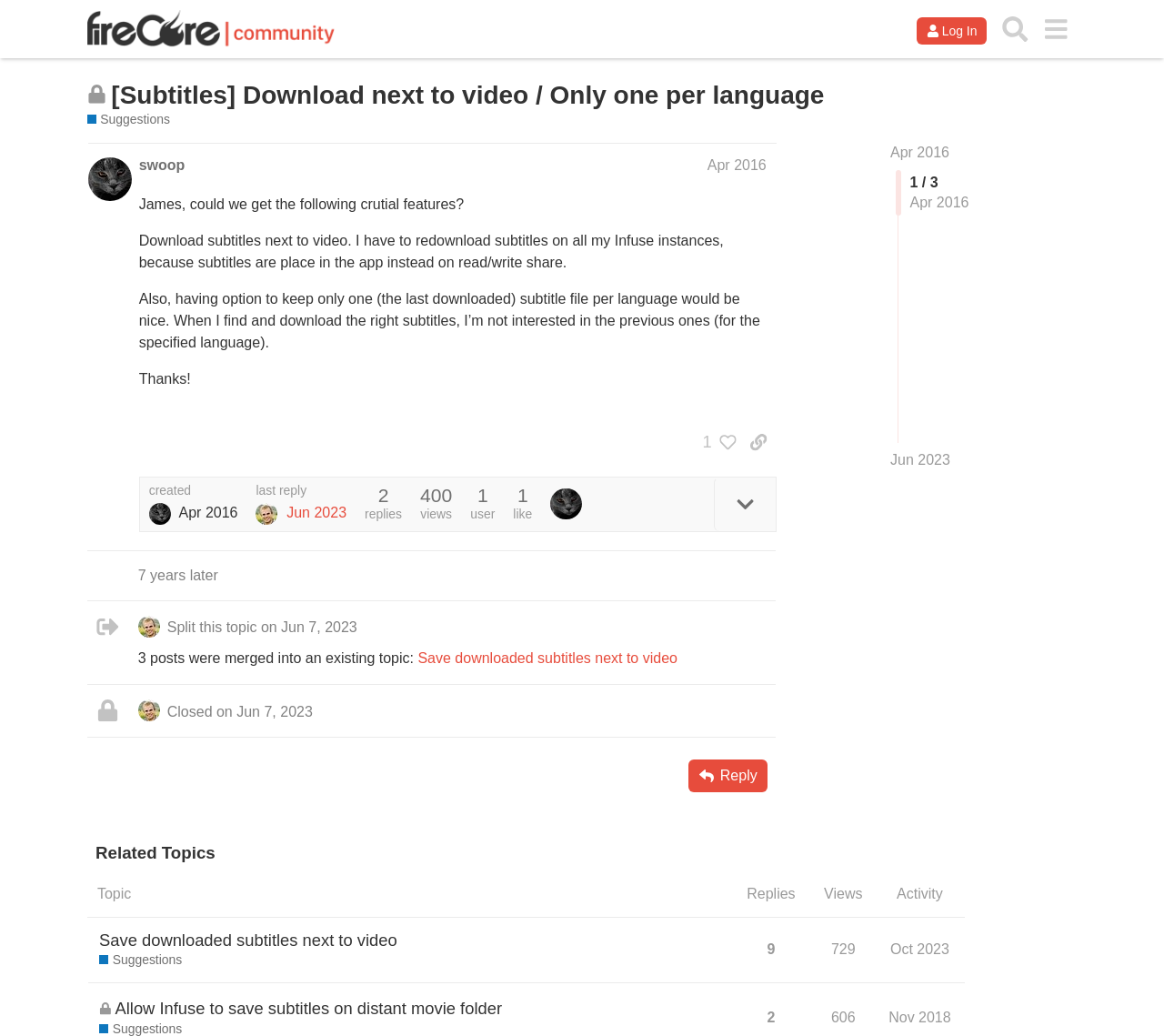What is the date of the last reply?
Please give a well-detailed answer to the question.

The date of the last reply can be found in the post section, where it says 'last reply Jun 2023' and the specific date 'Jun 7, 2023 10:57 pm'.